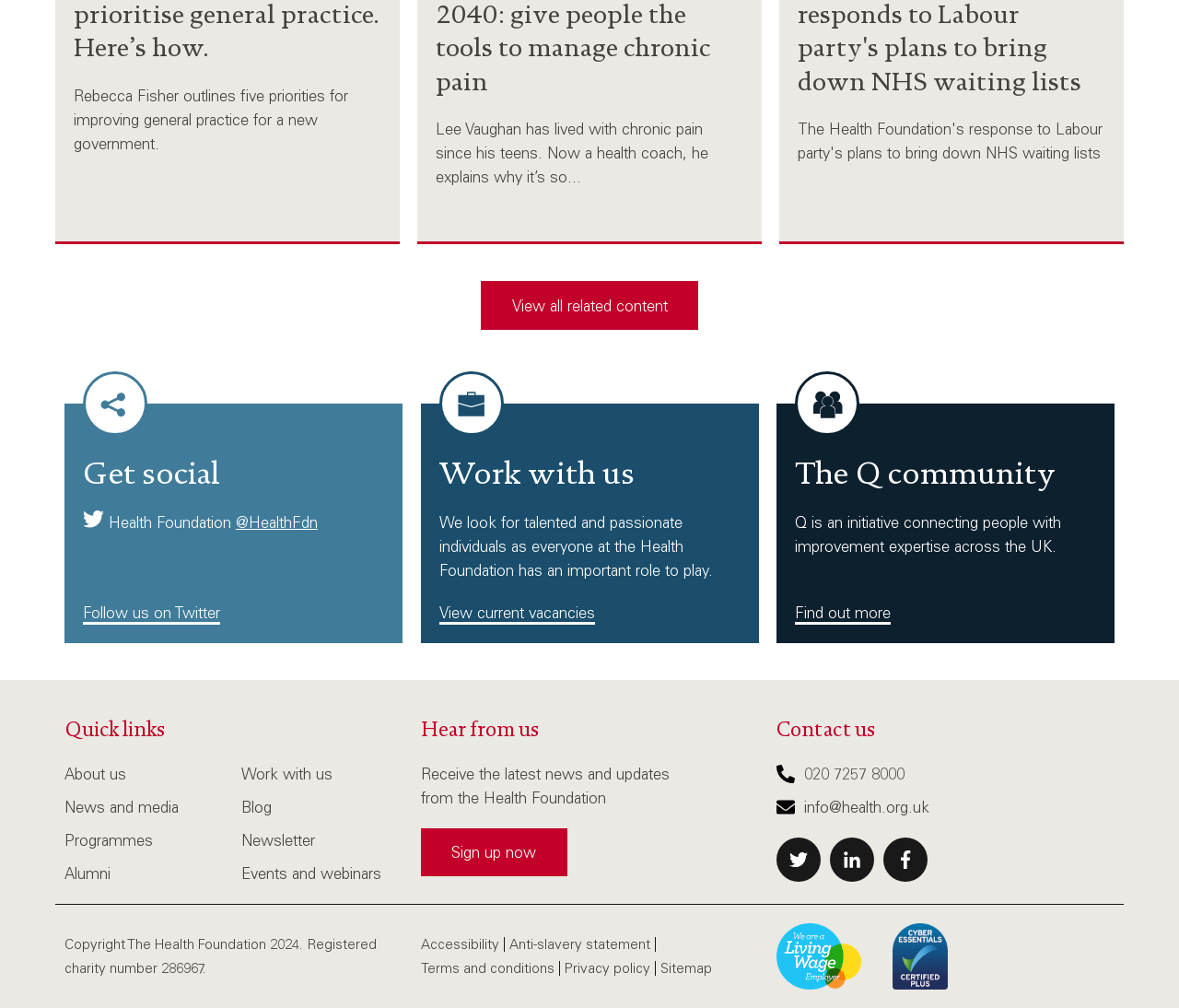Locate the bounding box coordinates of the area that needs to be clicked to fulfill the following instruction: "View current vacancies". The coordinates should be in the format of four float numbers between 0 and 1, namely [left, top, right, bottom].

[0.372, 0.596, 0.504, 0.62]